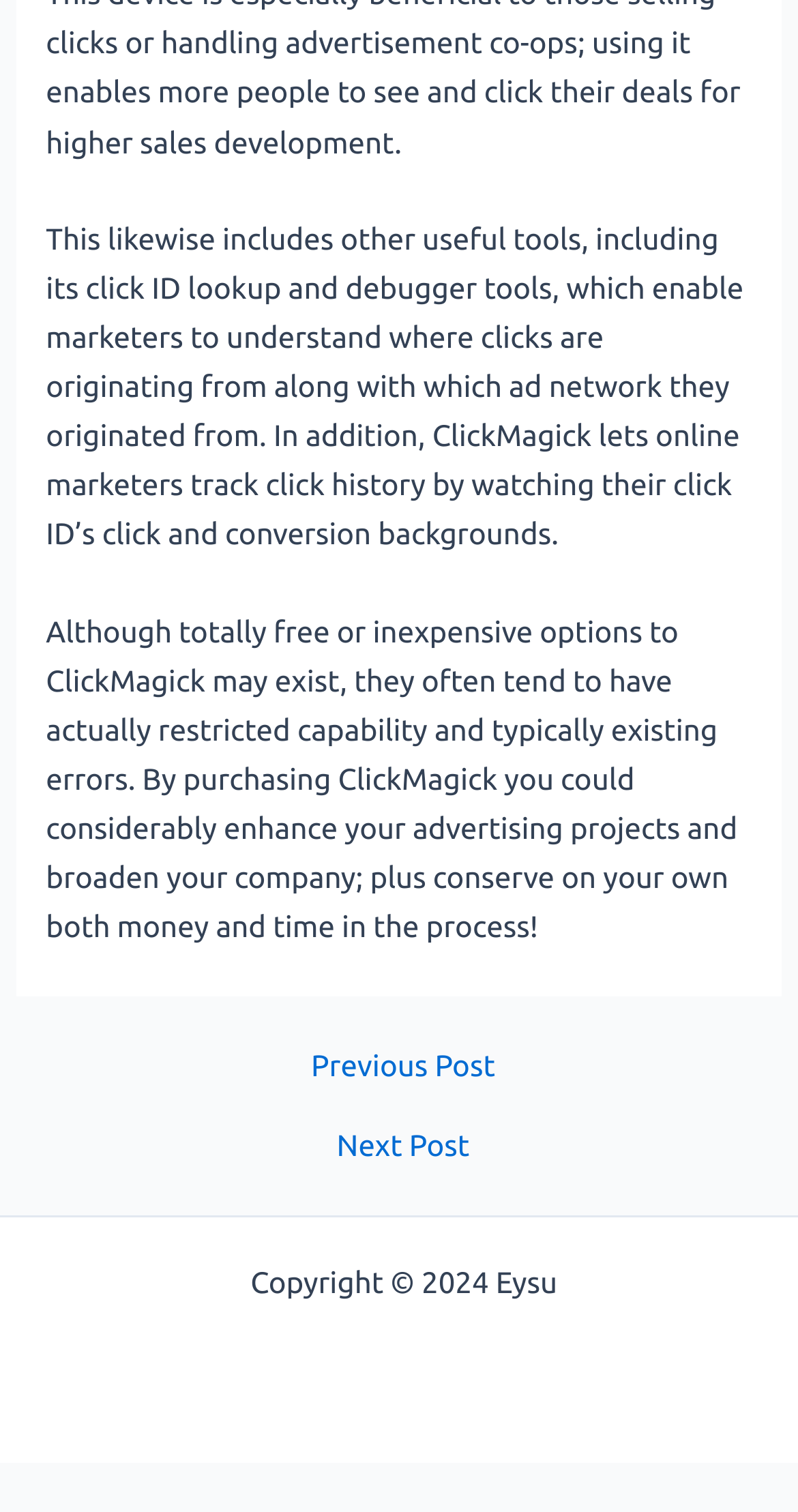Give a one-word or one-phrase response to the question:
What is the purpose of the navigation section?

Post navigation